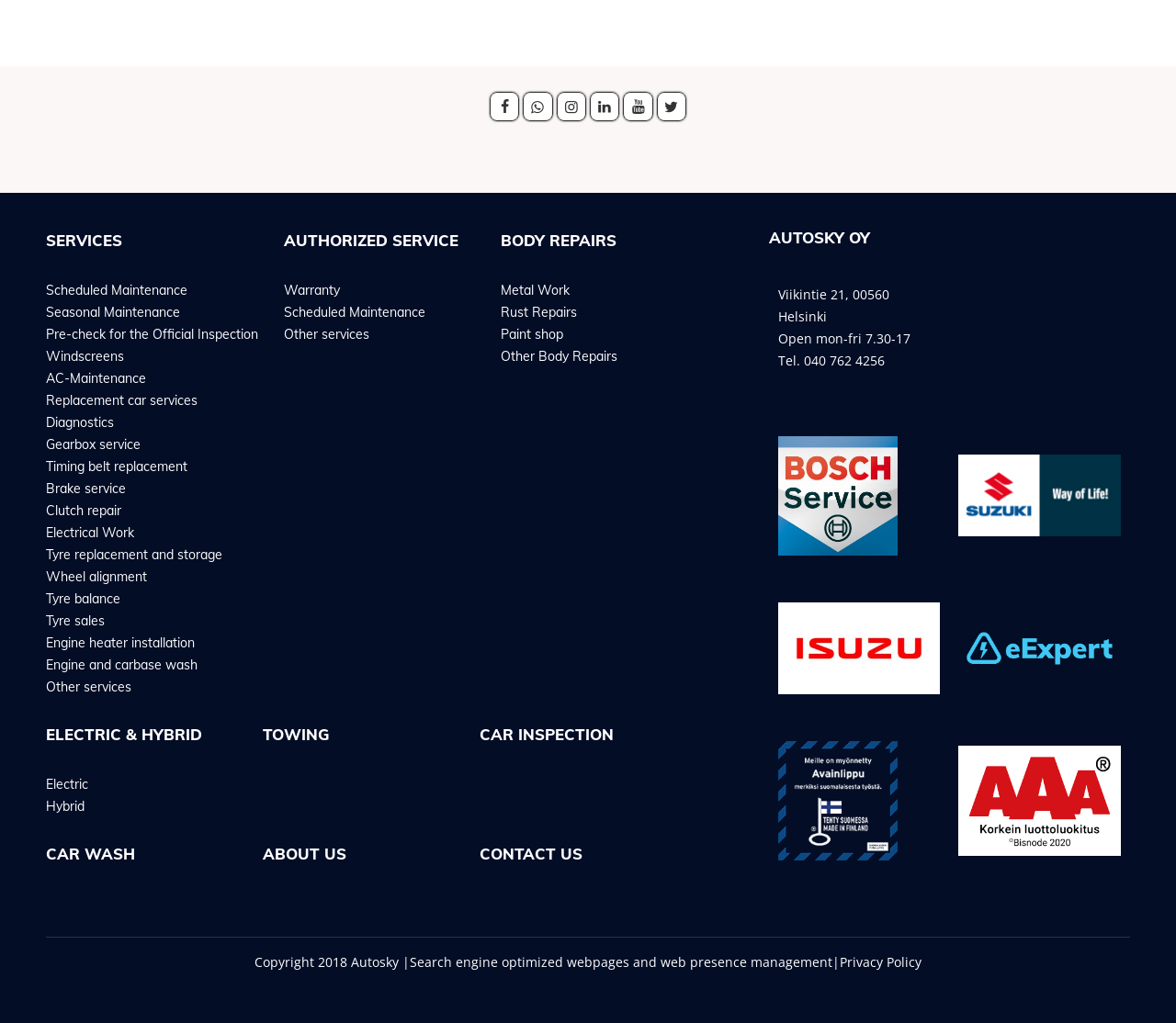How many links are there in the footer section?
Based on the image, provide a one-word or brief-phrase response.

3